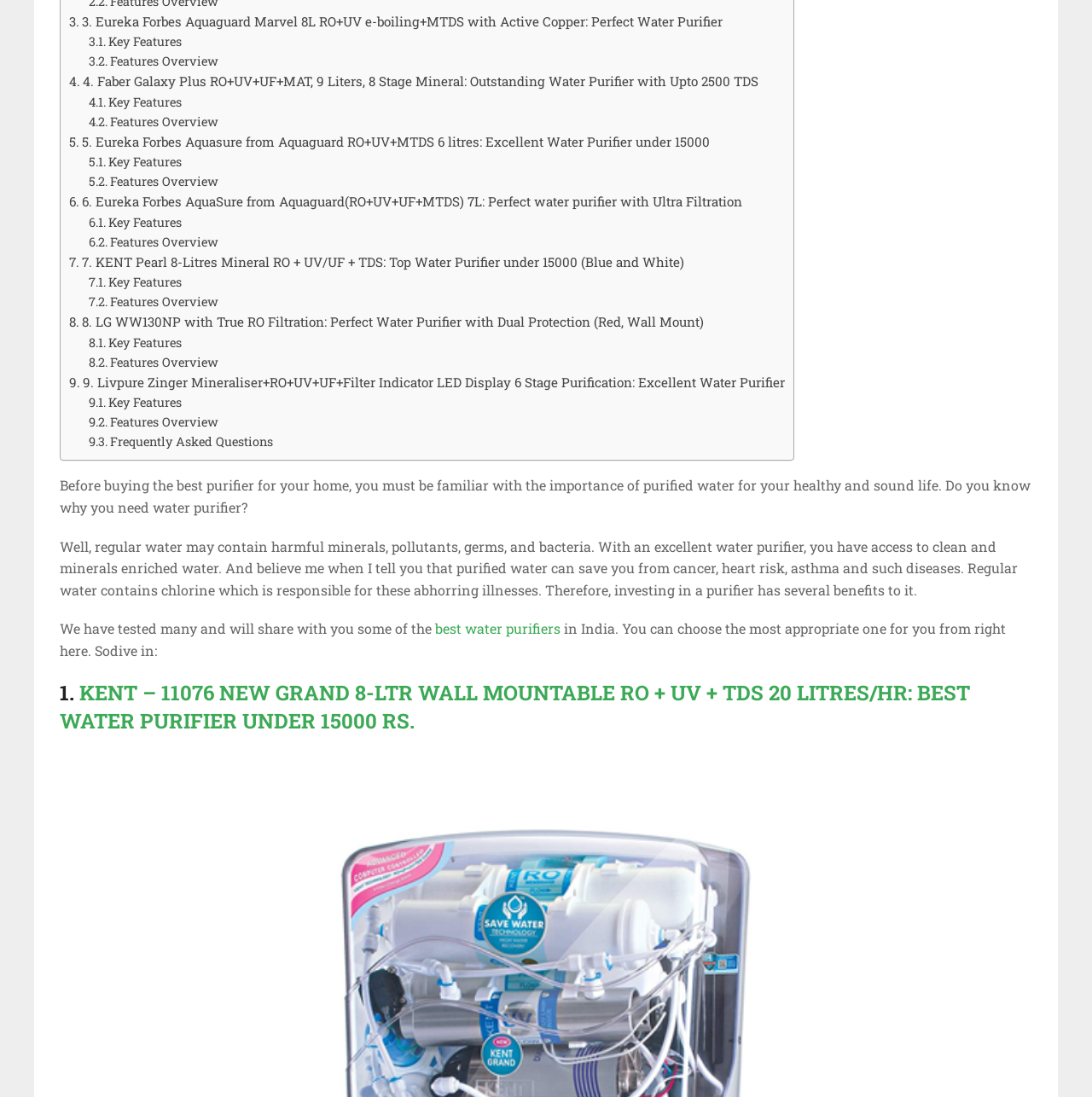Determine the bounding box of the UI component based on this description: "Frequently Asked Questions". The bounding box coordinates should be four float values between 0 and 1, i.e., [left, top, right, bottom].

[0.081, 0.395, 0.25, 0.41]